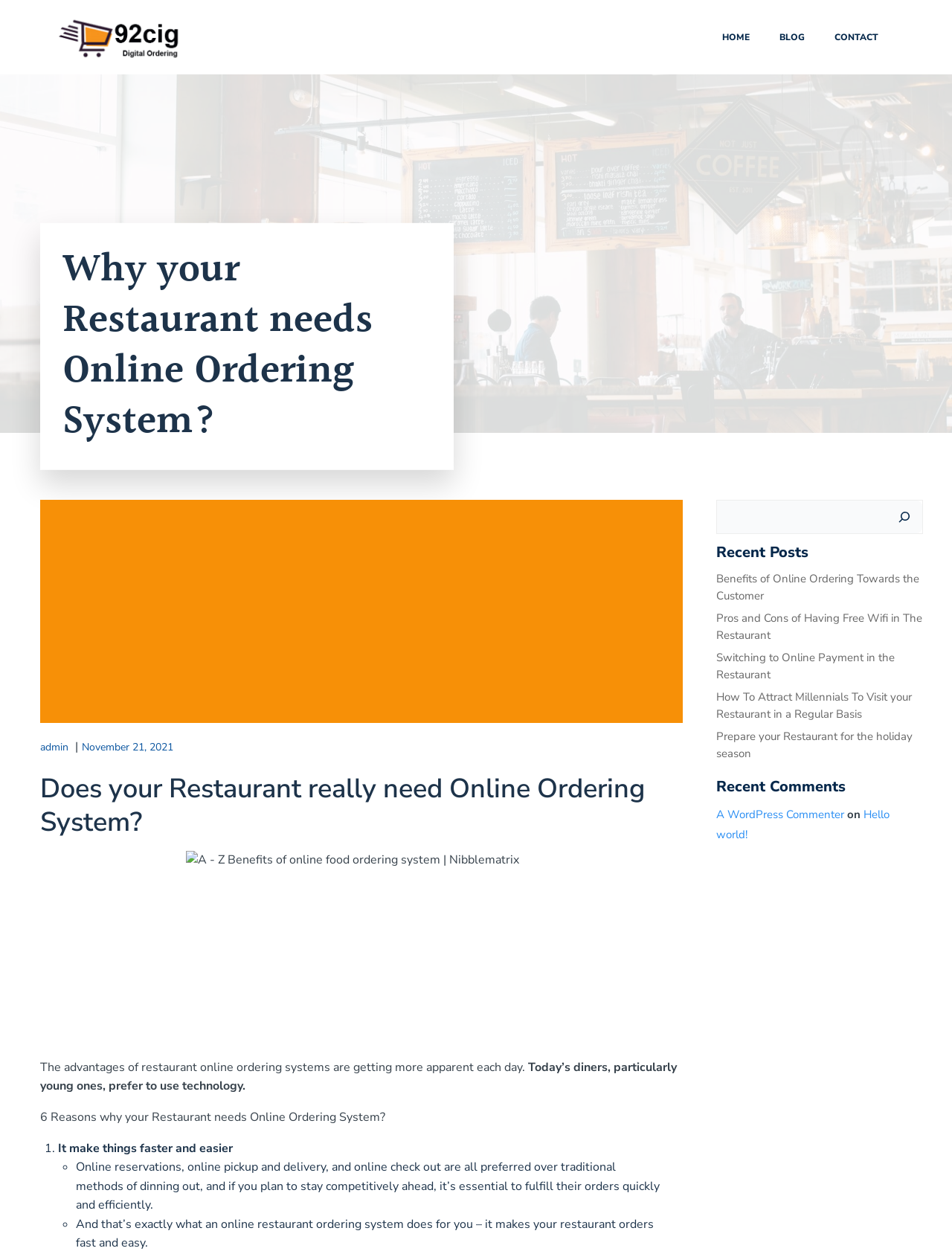Please answer the following question using a single word or phrase: How many recent posts are listed?

5